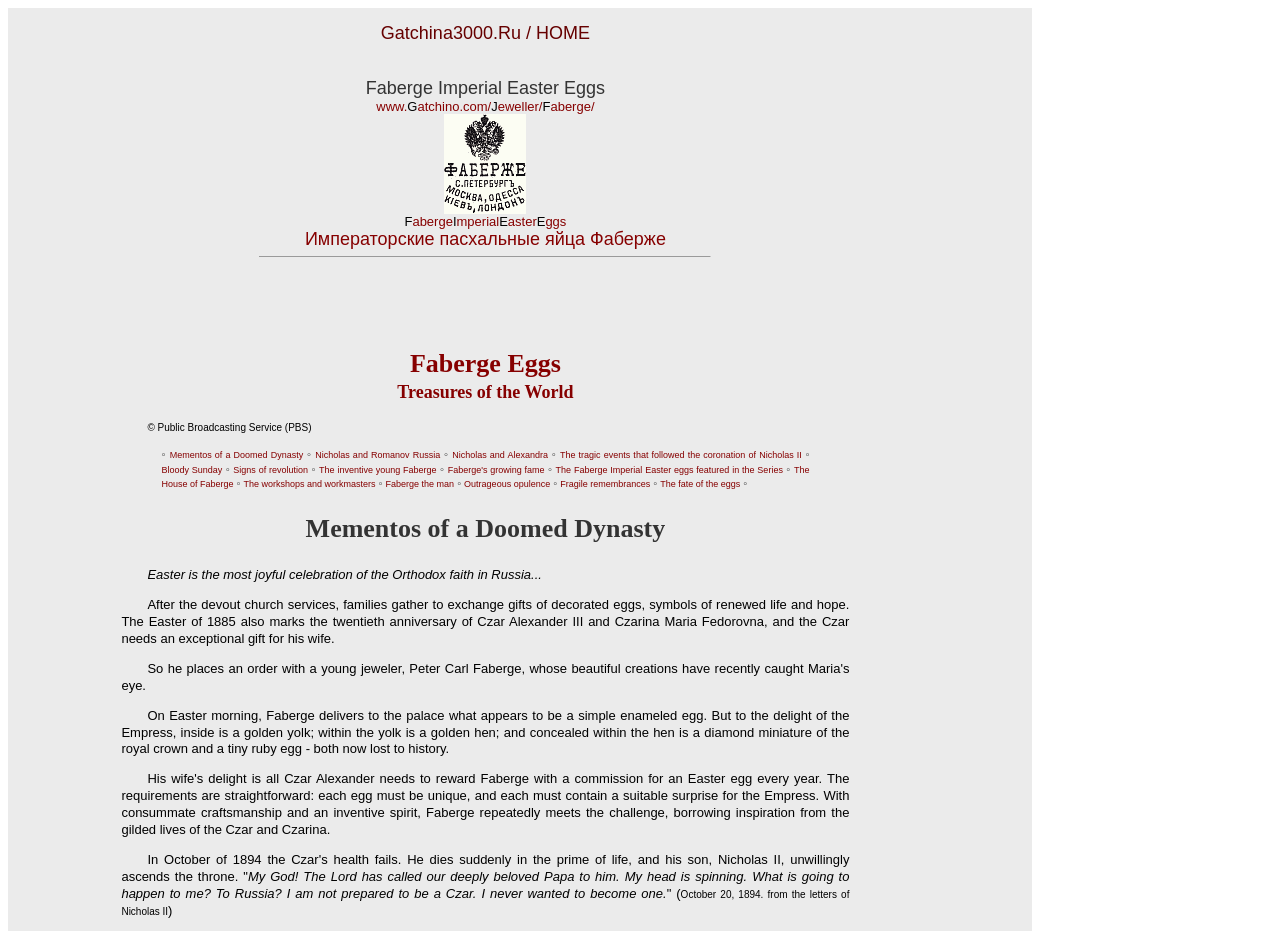Describe the webpage meticulously, covering all significant aspects.

The webpage is about Faberge Eggs, specifically the Imperial Easter Eggs created by Peter Carl Faberge. At the top, there is a link to "Gatchina3000.Ru / HOME" and another link to "Faberge Imperial Easter Eggs www.Gatchino.com/Jeweller/Faberge/" on the left side, with an image of "Фаберже / Faberge" on the right side. Below these elements, there is a horizontal separator line.

On the left side, there is an iframe containing an advertisement. Above the advertisement, there is a heading "Faberge Eggs Treasures of the World". On the right side of the heading, there is a copyright notice "© Public Broadcasting Service (PBS)".

Below the heading, there is a blockquote containing several links and static texts. The links are related to the Romanov dynasty, Nicholas II, and Faberge's life and work. The static texts are bullet points, denoted by "◦", separating the links.

Further down, there is another heading "Mementos of a Doomed Dynasty". Below this heading, there are several paragraphs of static text describing the history of Faberge Eggs, including the Easter of 1885, the gift of Faberge to the Czarina, and the subsequent events leading to the death of Czar Alexander III and the ascension of Nicholas II to the throne. The text also includes quotes from Nicholas II's letters.

On the right side of the page, there is an image, but its content is not described.